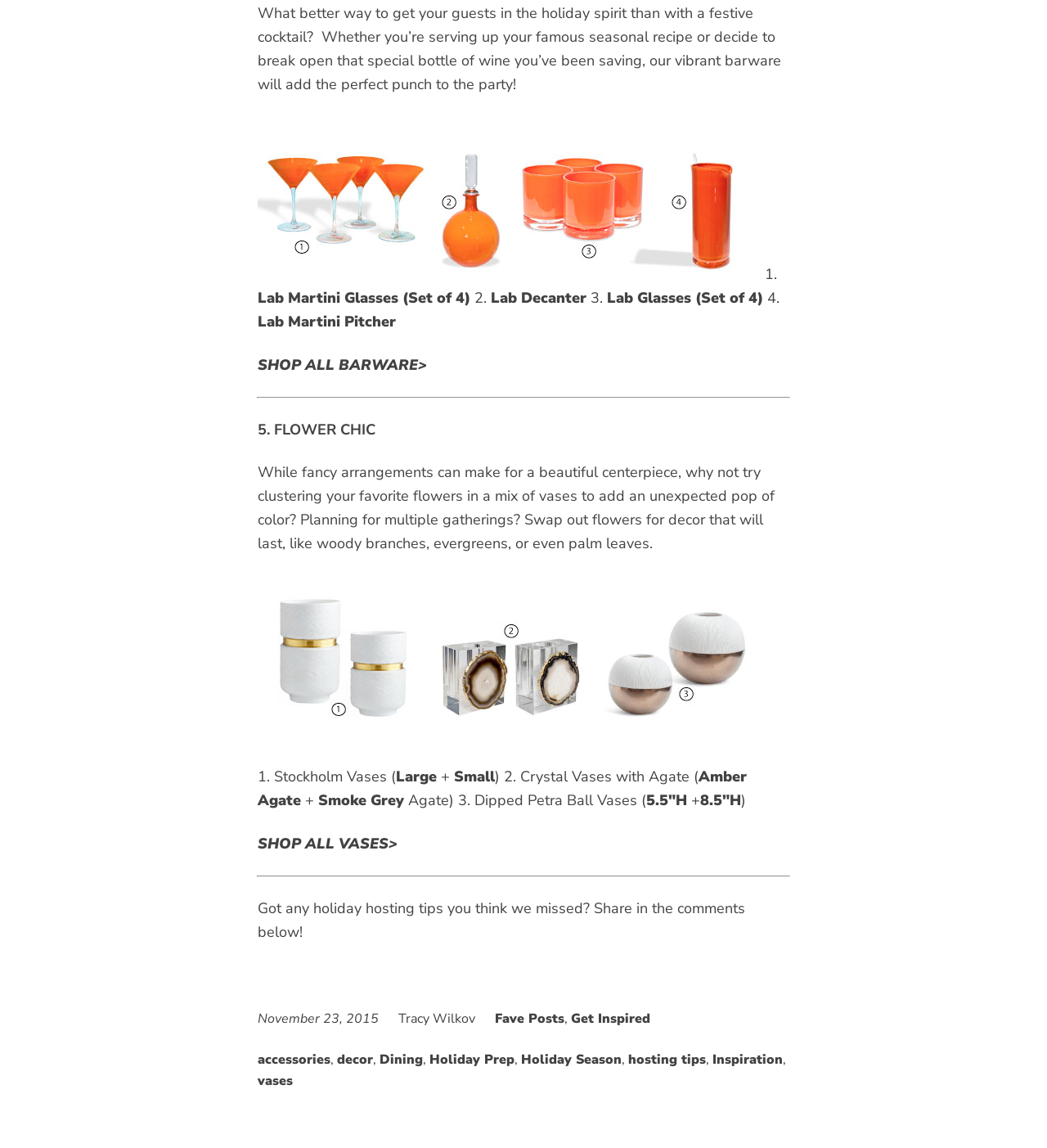Identify the bounding box coordinates for the region to click in order to carry out this instruction: "Learn more about Gaston Planté". Provide the coordinates using four float numbers between 0 and 1, formatted as [left, top, right, bottom].

None